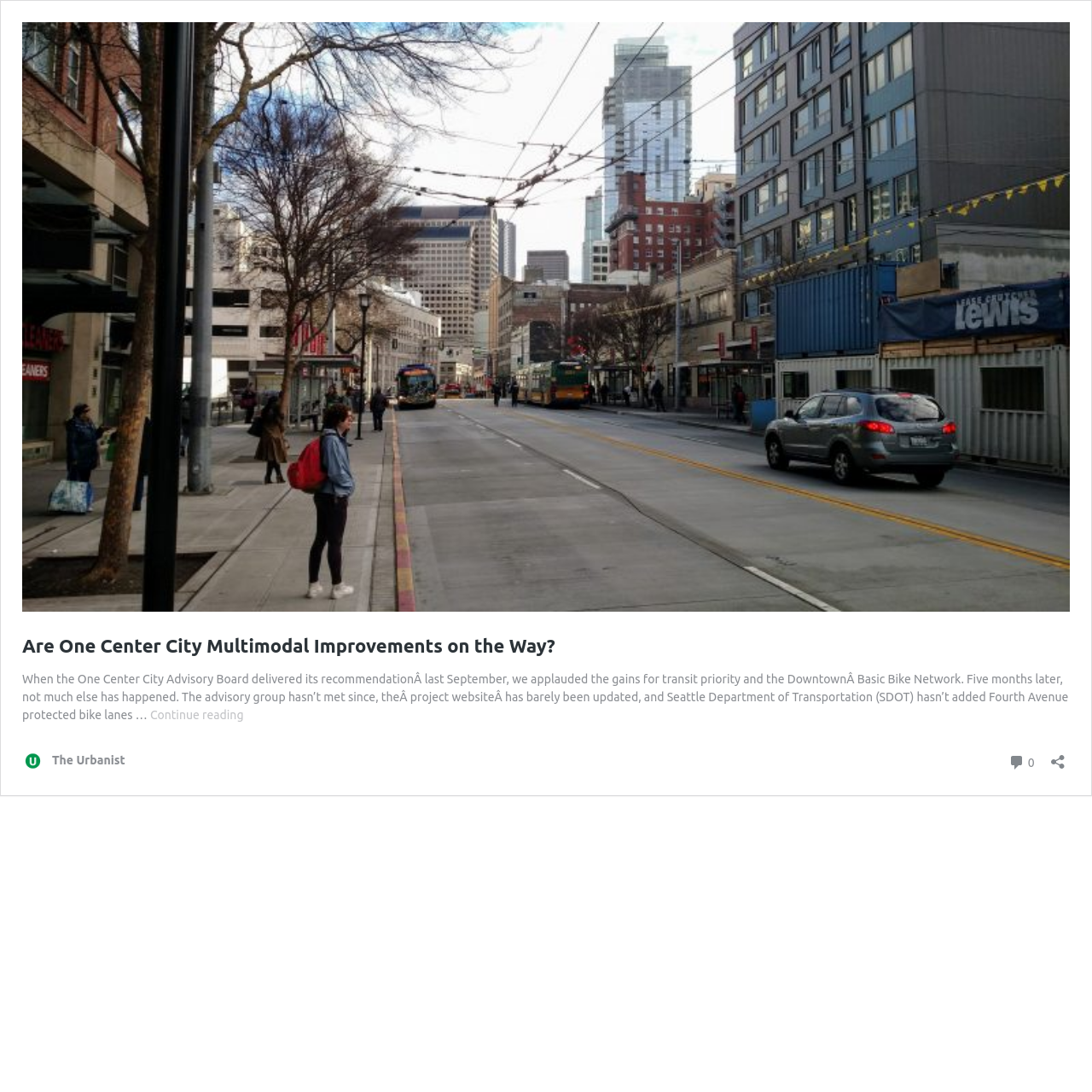What is the topic of the article?
Refer to the image and answer the question using a single word or phrase.

One Center City Multimodal Improvements